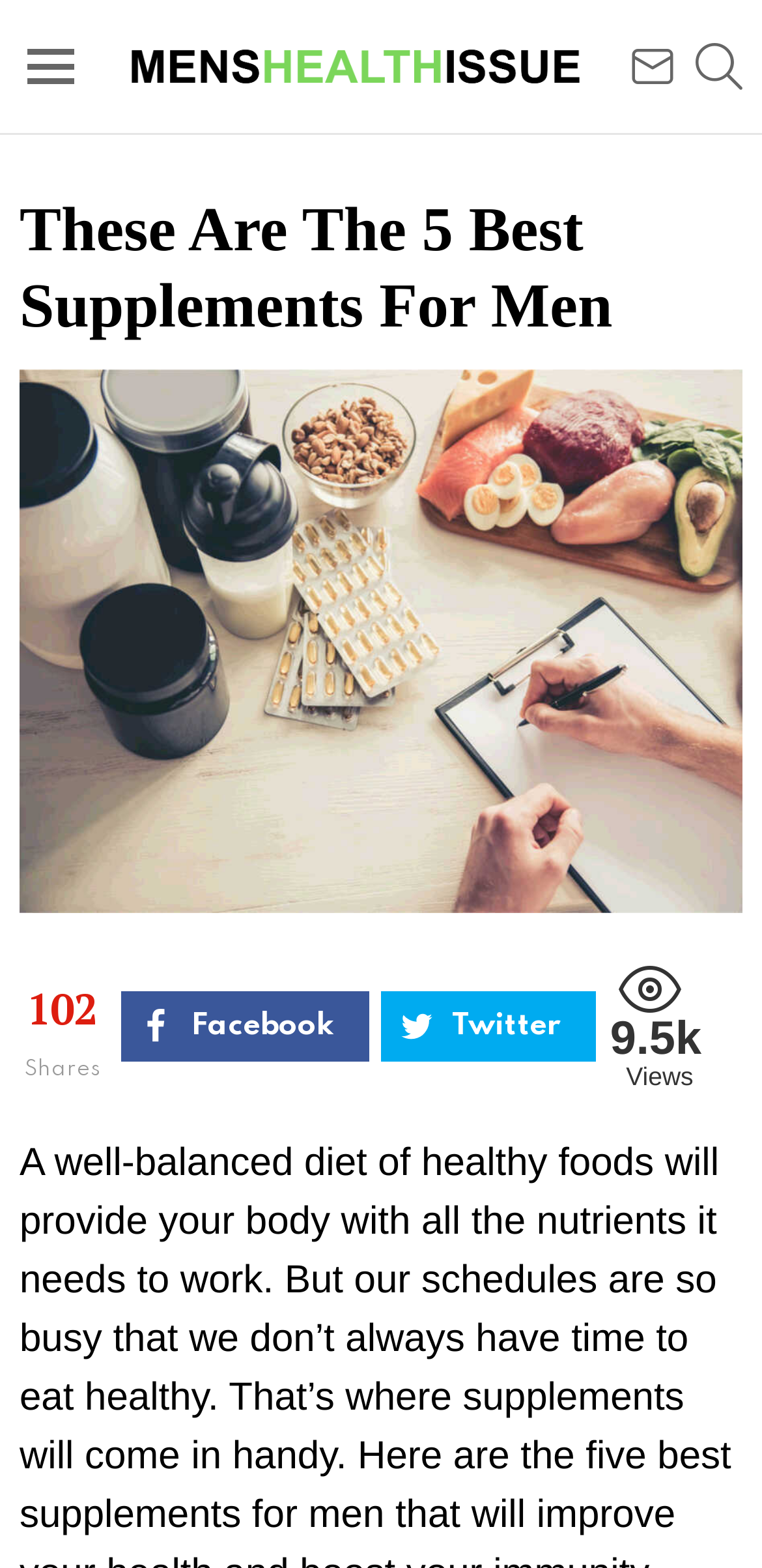Construct a thorough caption encompassing all aspects of the webpage.

The webpage appears to be an article from Men's Health Issue, with the title "These Are the 5 Best Supplements for Men". At the top left corner, there is a menu link with a hamburger icon. Next to it, the publication's name "Mens Health Issue" is displayed, accompanied by a logo image. On the top right corner, a search link with a magnifying glass icon is located.

Below the title, a large image related to the best supplements for men is displayed, taking up most of the width of the page. Above the image, there is a heading with the same title as the page. 

On the bottom left of the image, there are some social media sharing links, including Facebook and Twitter, along with the number of shares, which is 102. Additionally, the number of views, 9.5k, is displayed on the bottom right of the image.